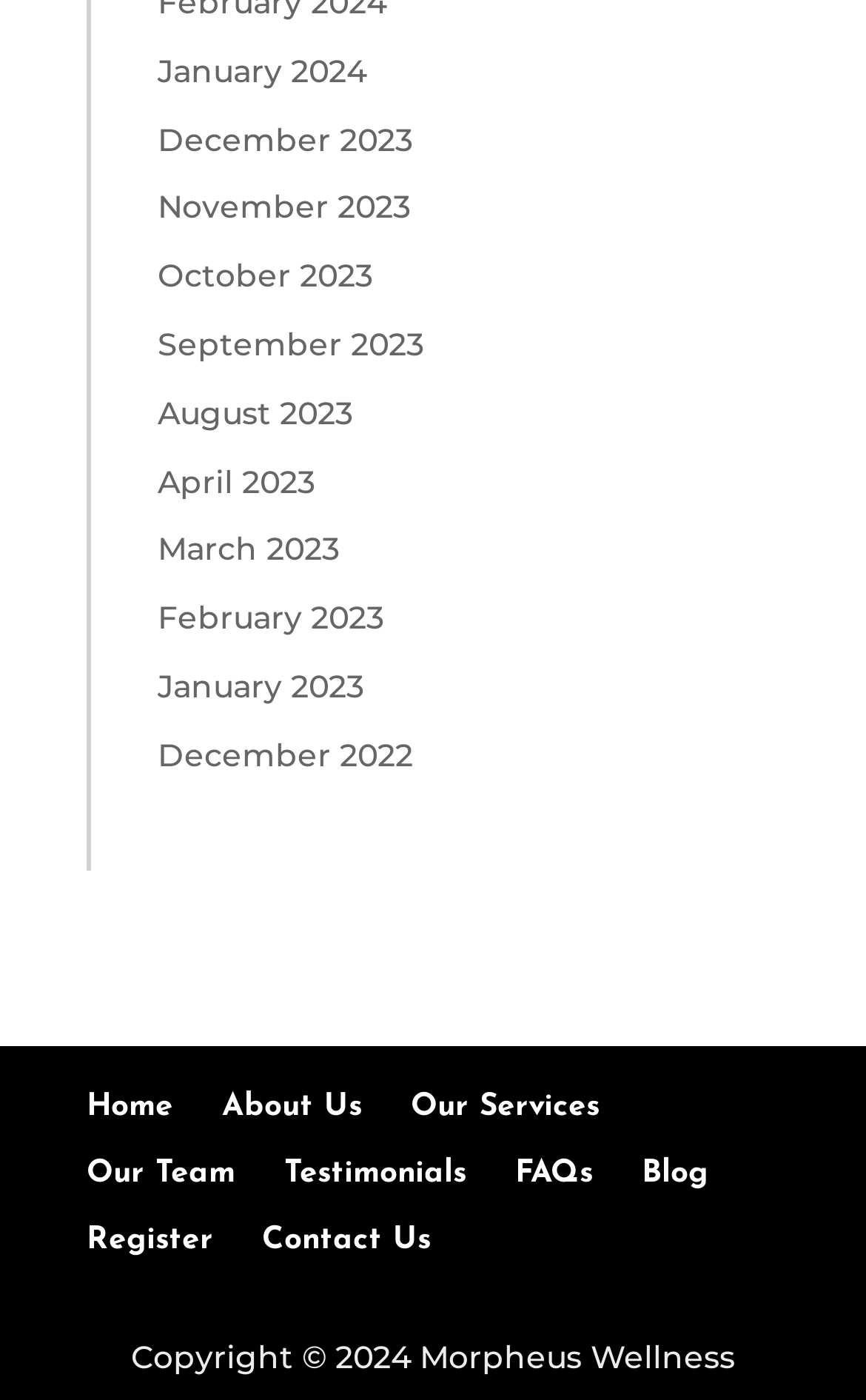Show the bounding box coordinates for the HTML element described as: "title="Youtube"".

None